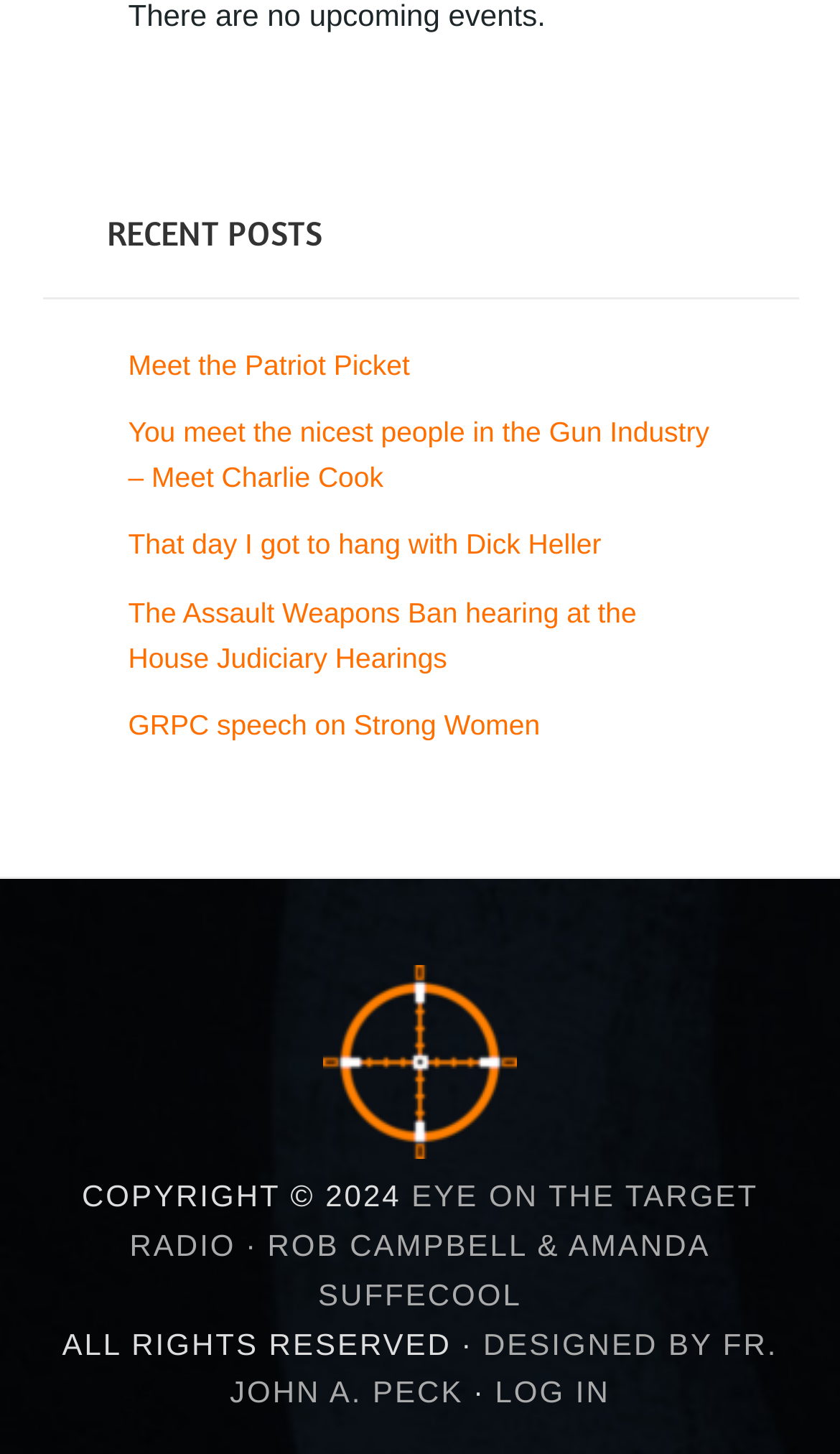Using the provided description Meet the Patriot Picket, find the bounding box coordinates for the UI element. Provide the coordinates in (top-left x, top-left y, bottom-right x, bottom-right y) format, ensuring all values are between 0 and 1.

[0.153, 0.24, 0.488, 0.262]